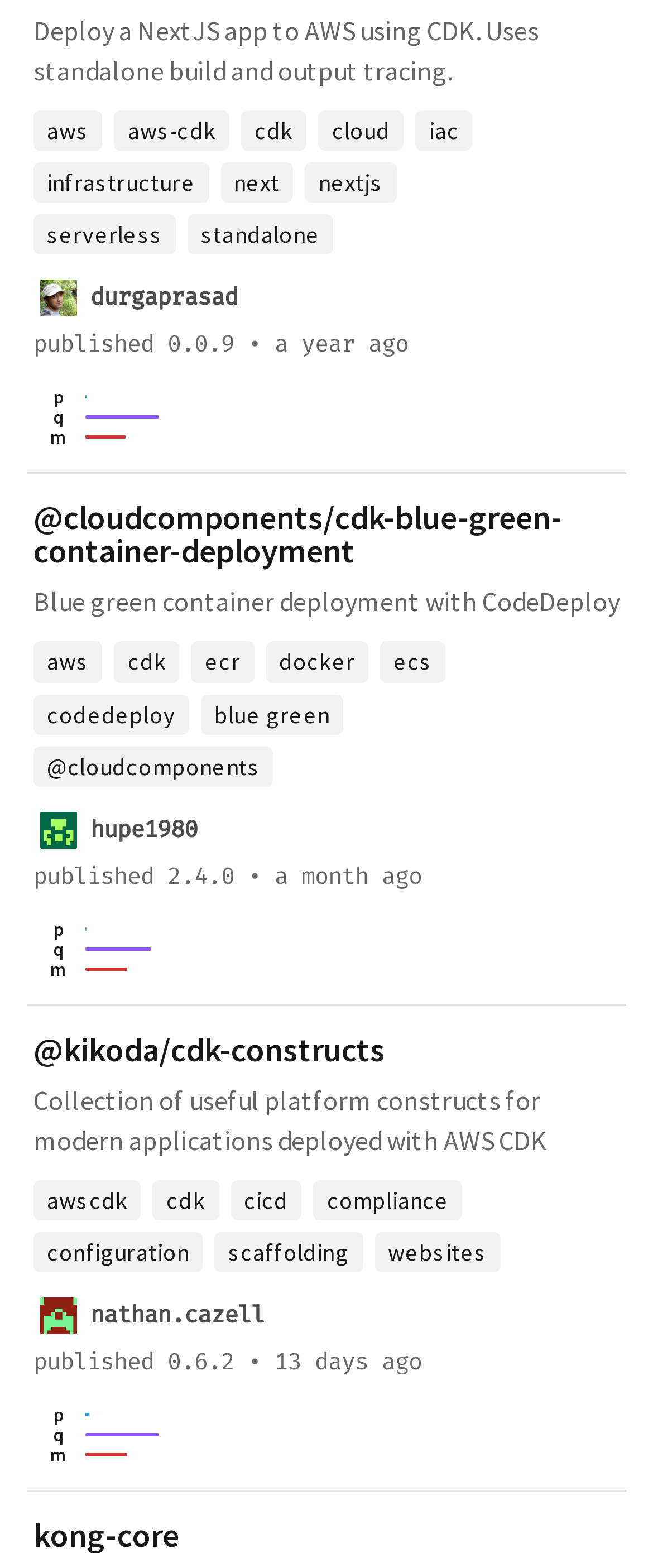Determine the bounding box coordinates of the clickable element to achieve the following action: 'Check the details of kong-core'. Provide the coordinates as four float values between 0 and 1, formatted as [left, top, right, bottom].

[0.051, 0.969, 0.274, 0.99]